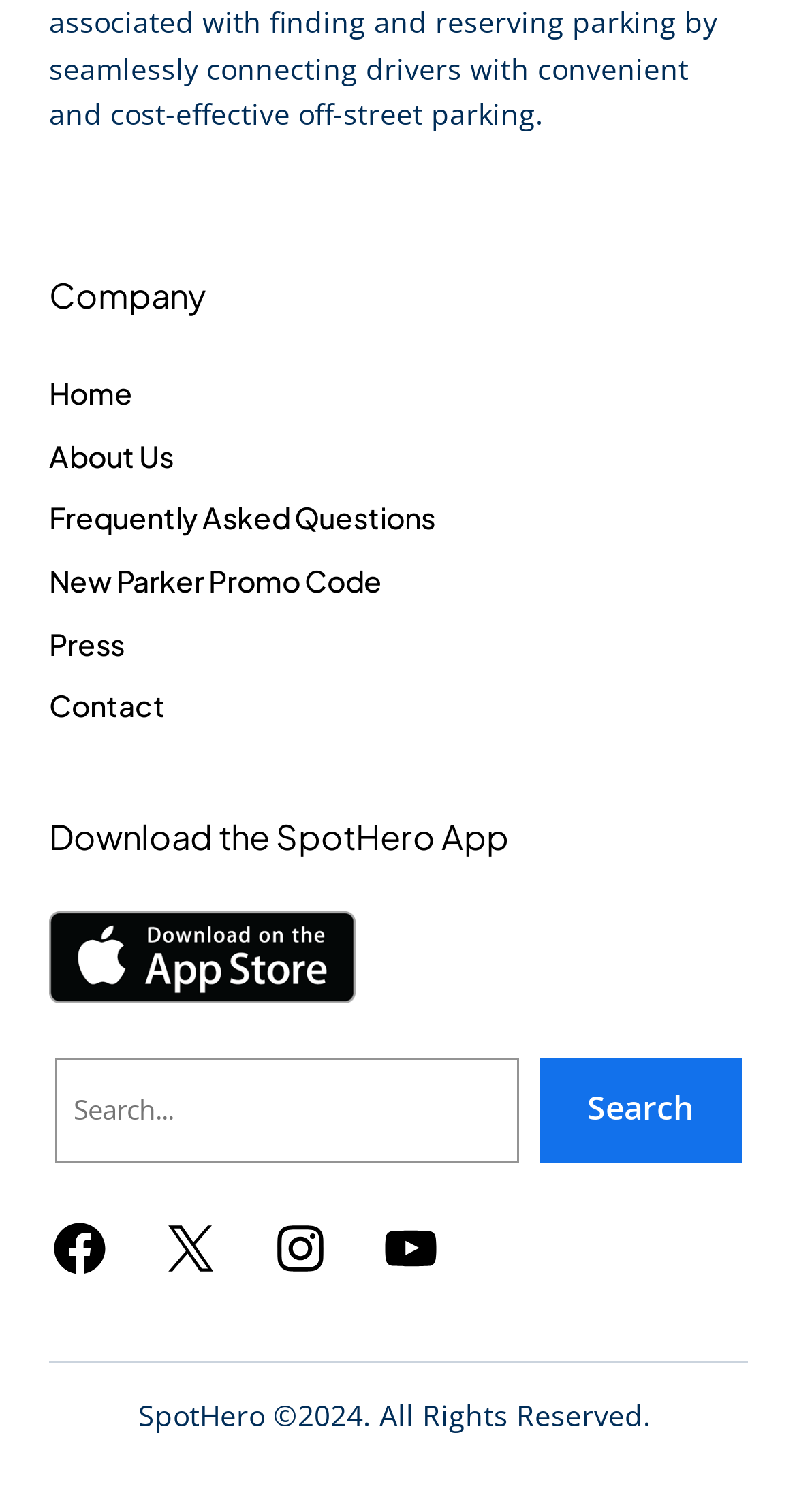Determine the bounding box coordinates for the area that needs to be clicked to fulfill this task: "Go to Facebook". The coordinates must be given as four float numbers between 0 and 1, i.e., [left, top, right, bottom].

[0.062, 0.806, 0.138, 0.846]